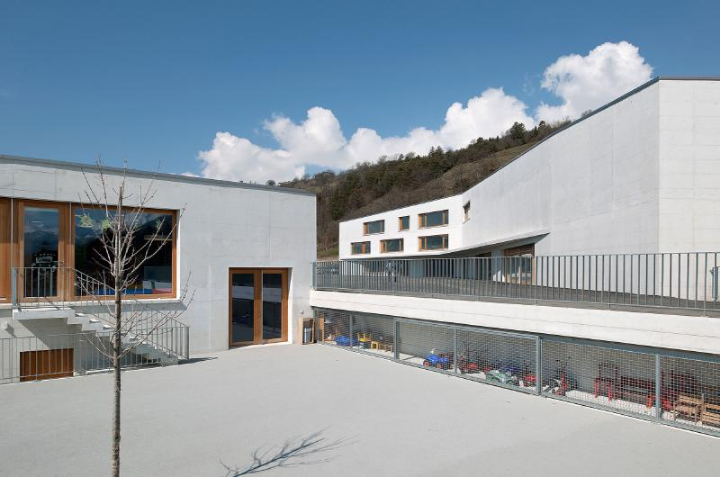What is the color of the sky in the background?
From the image, provide a succinct answer in one word or a short phrase.

Blue